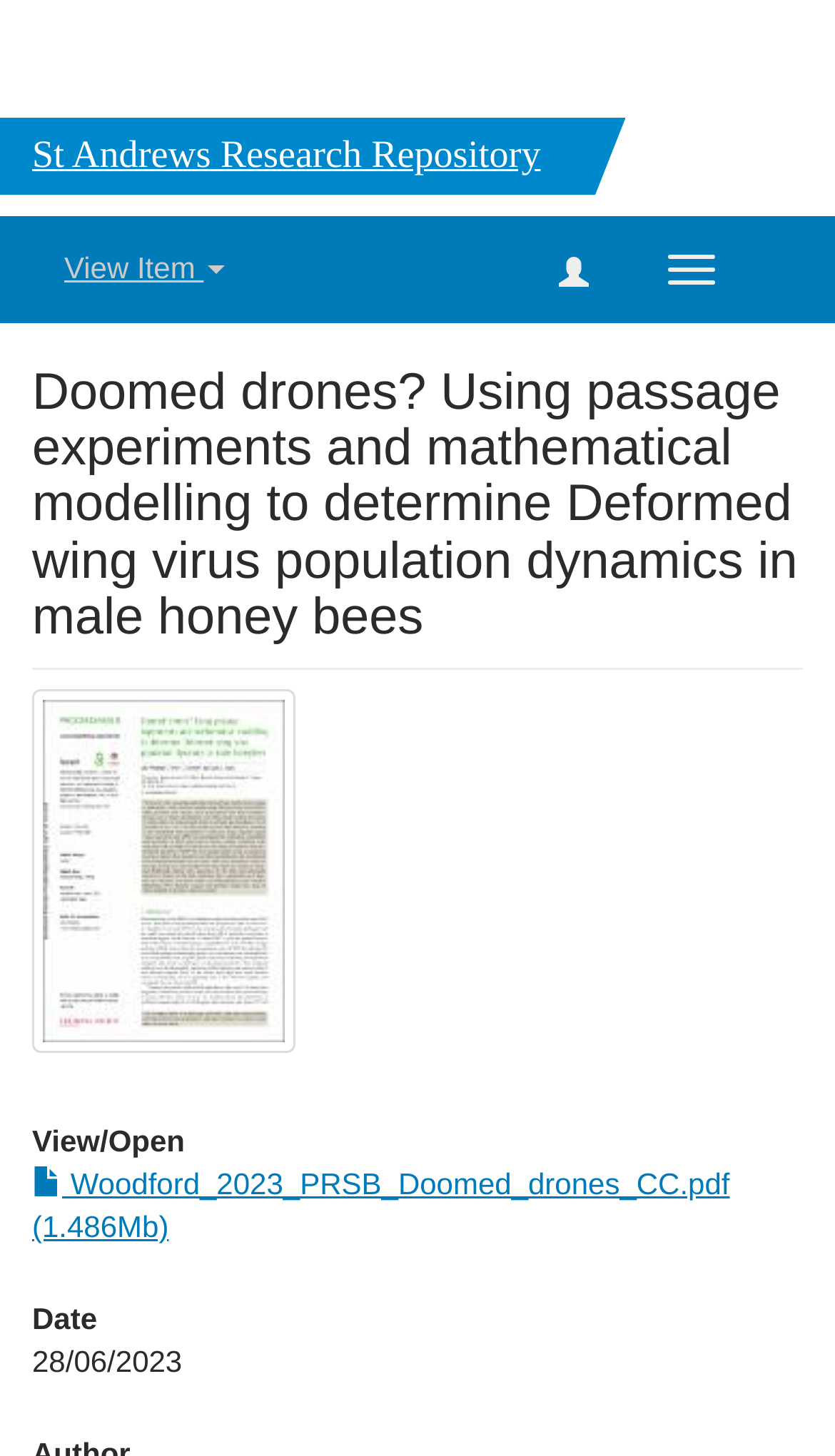Extract the main headline from the webpage and generate its text.

St Andrews Research Repository